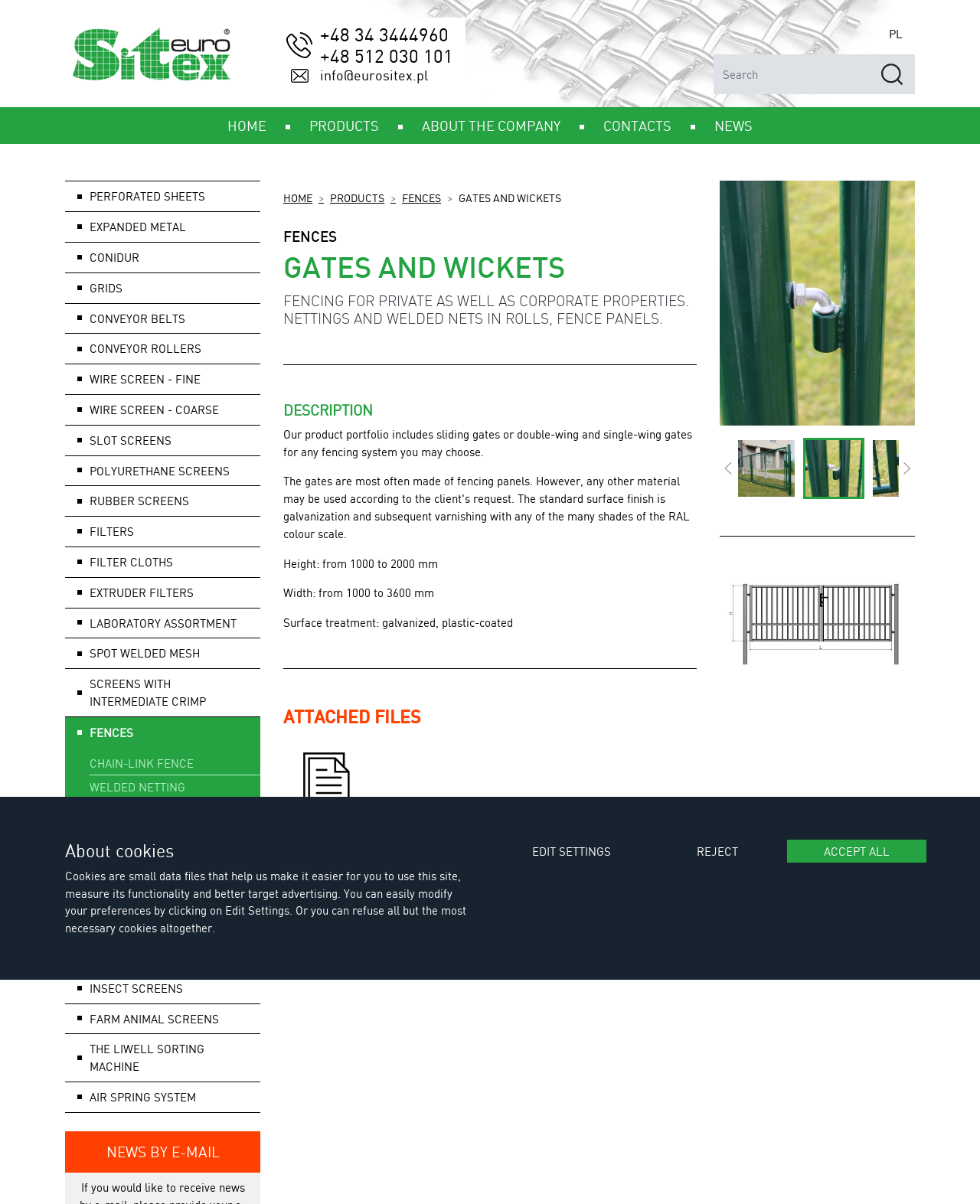Please determine the bounding box coordinates, formatted as (top-left x, top-left y, bottom-right x, bottom-right y), with all values as floating point numbers between 0 and 1. Identify the bounding box of the region described as: Air spring system

[0.066, 0.899, 0.266, 0.924]